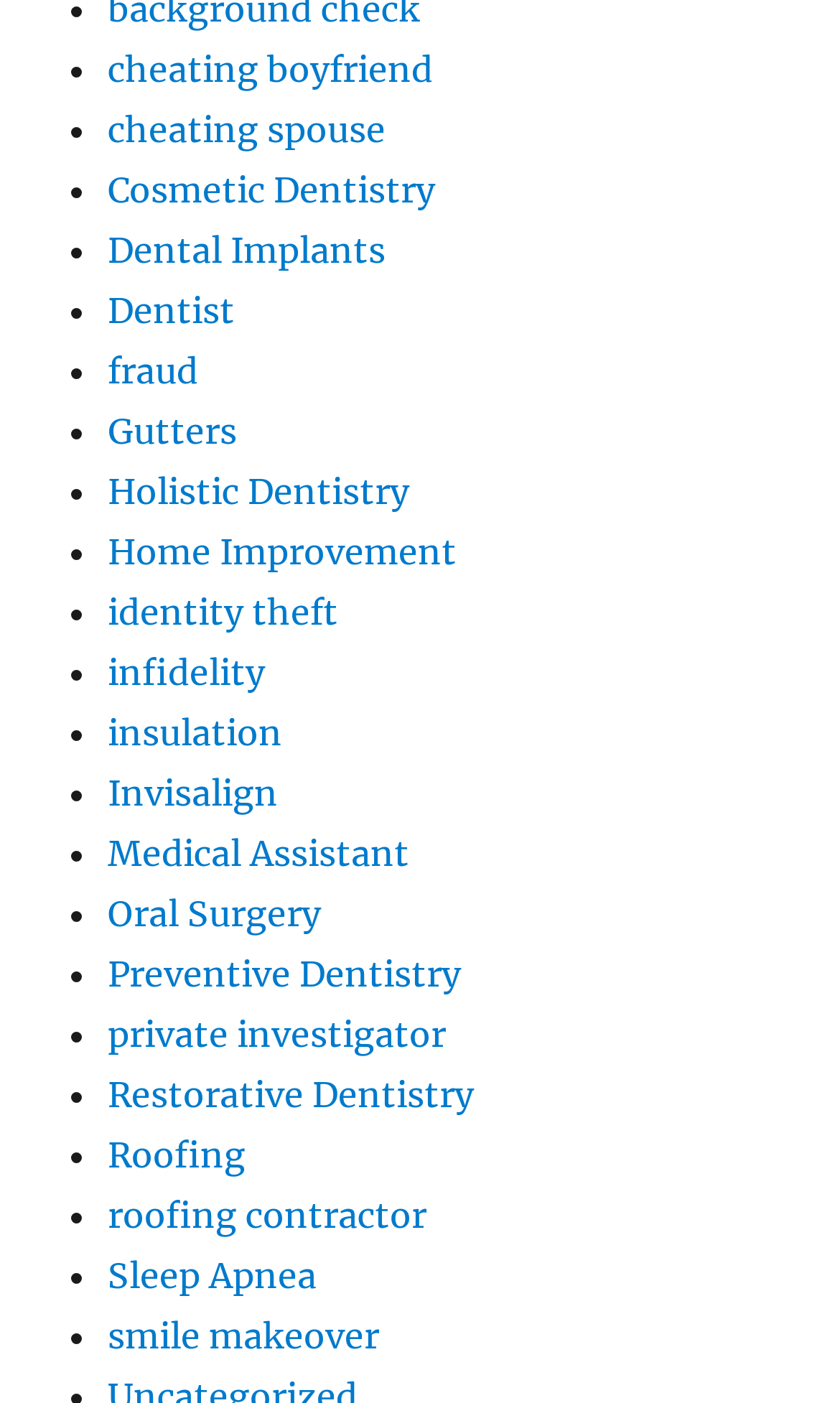Identify the bounding box coordinates for the element that needs to be clicked to fulfill this instruction: "explore fraud". Provide the coordinates in the format of four float numbers between 0 and 1: [left, top, right, bottom].

[0.128, 0.249, 0.236, 0.279]